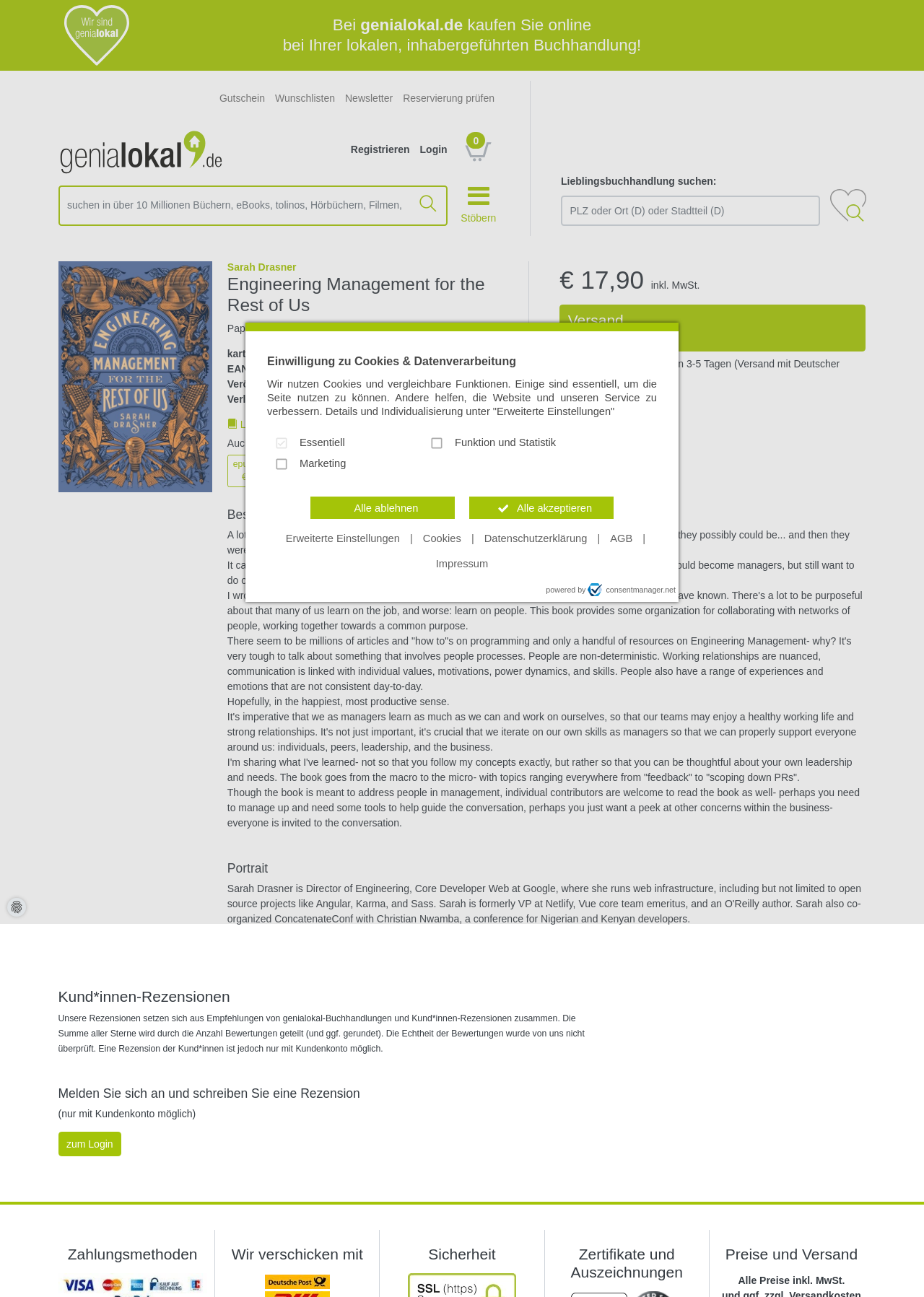Provide a thorough and detailed response to the question by examining the image: 
What is the name of the author?

I found the answer by looking at the heading element that says 'Sarah Drasner' which is located below the image of the book cover.